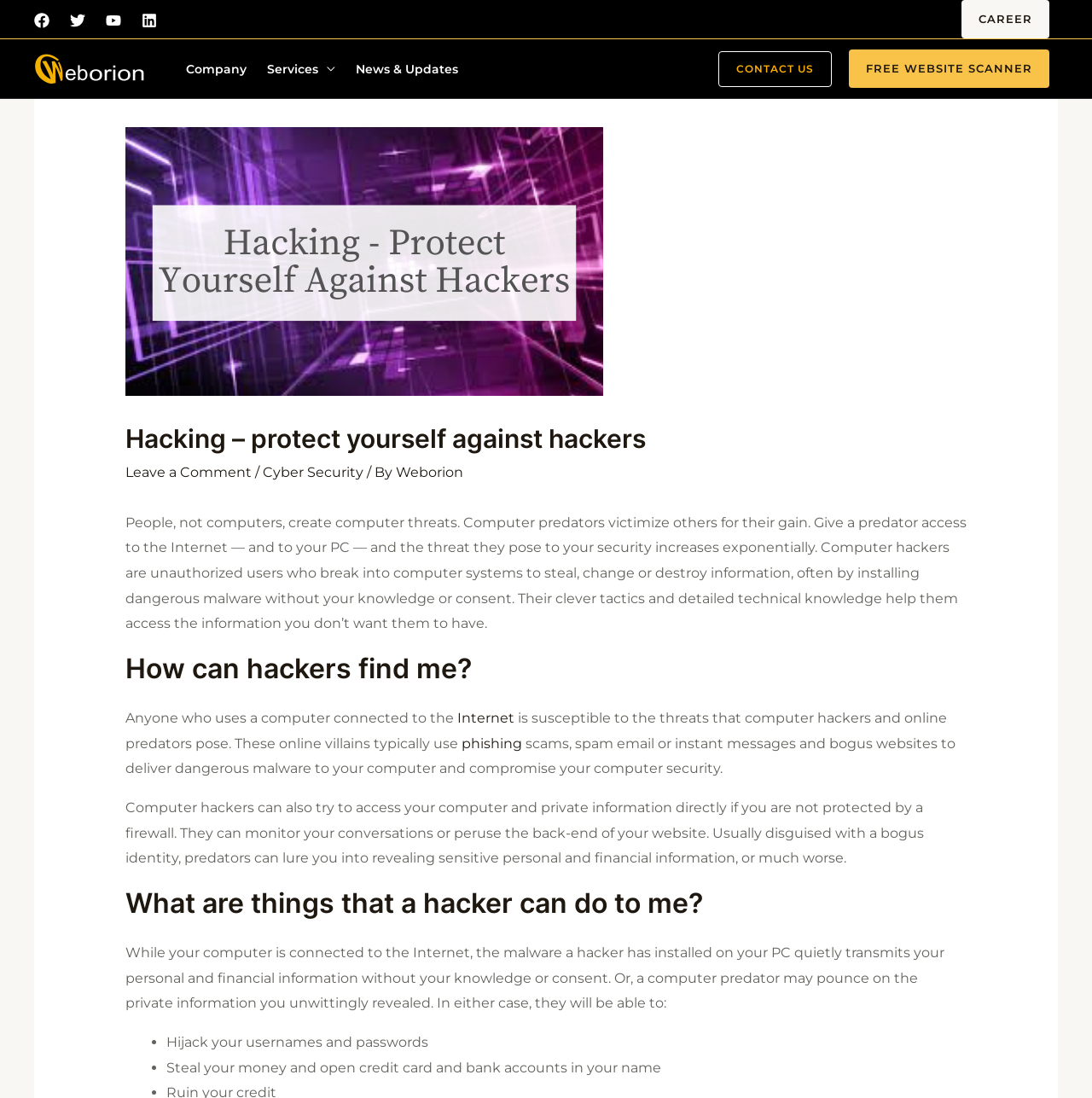Please find the bounding box coordinates of the element that needs to be clicked to perform the following instruction: "Visit WebOrion Cyber Security and Vulnerability Assessment Services". The bounding box coordinates should be four float numbers between 0 and 1, represented as [left, top, right, bottom].

[0.031, 0.054, 0.133, 0.069]